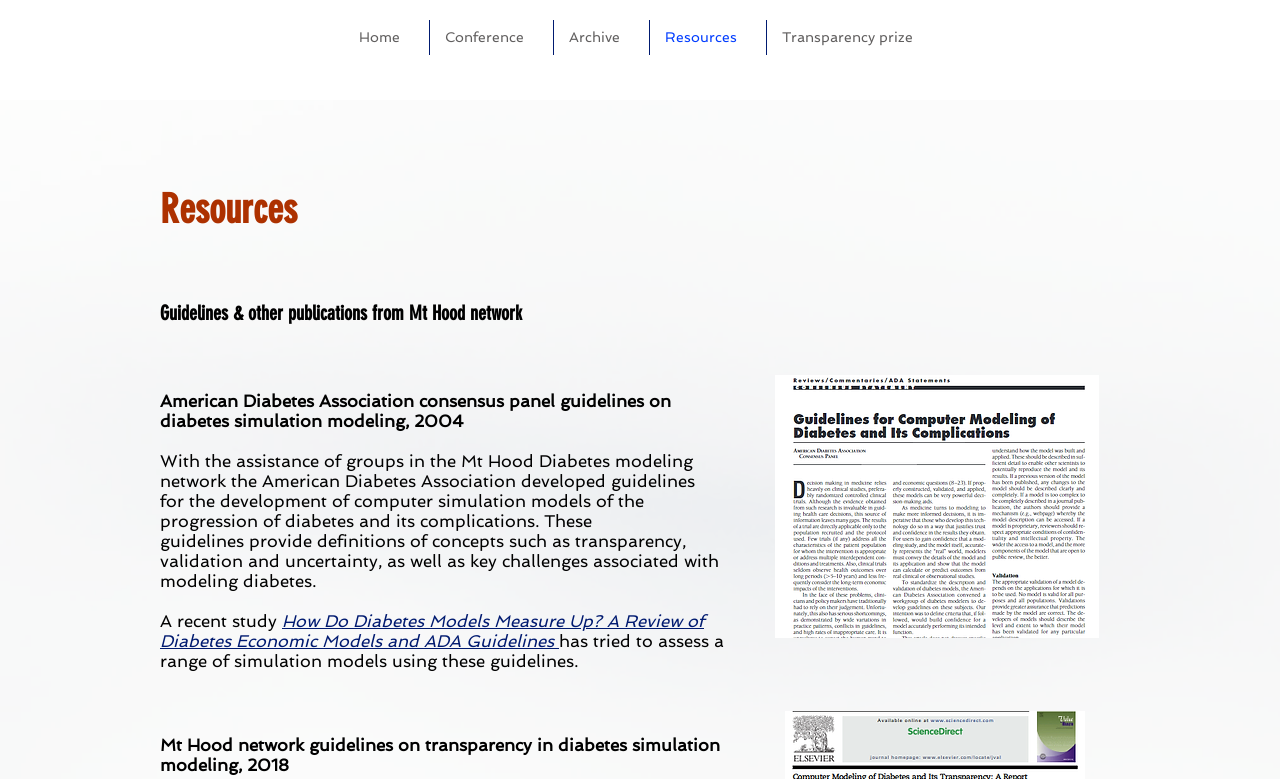What is the topic of the guidelines mentioned on the page?
Please answer the question with a single word or phrase, referencing the image.

Diabetes simulation modeling